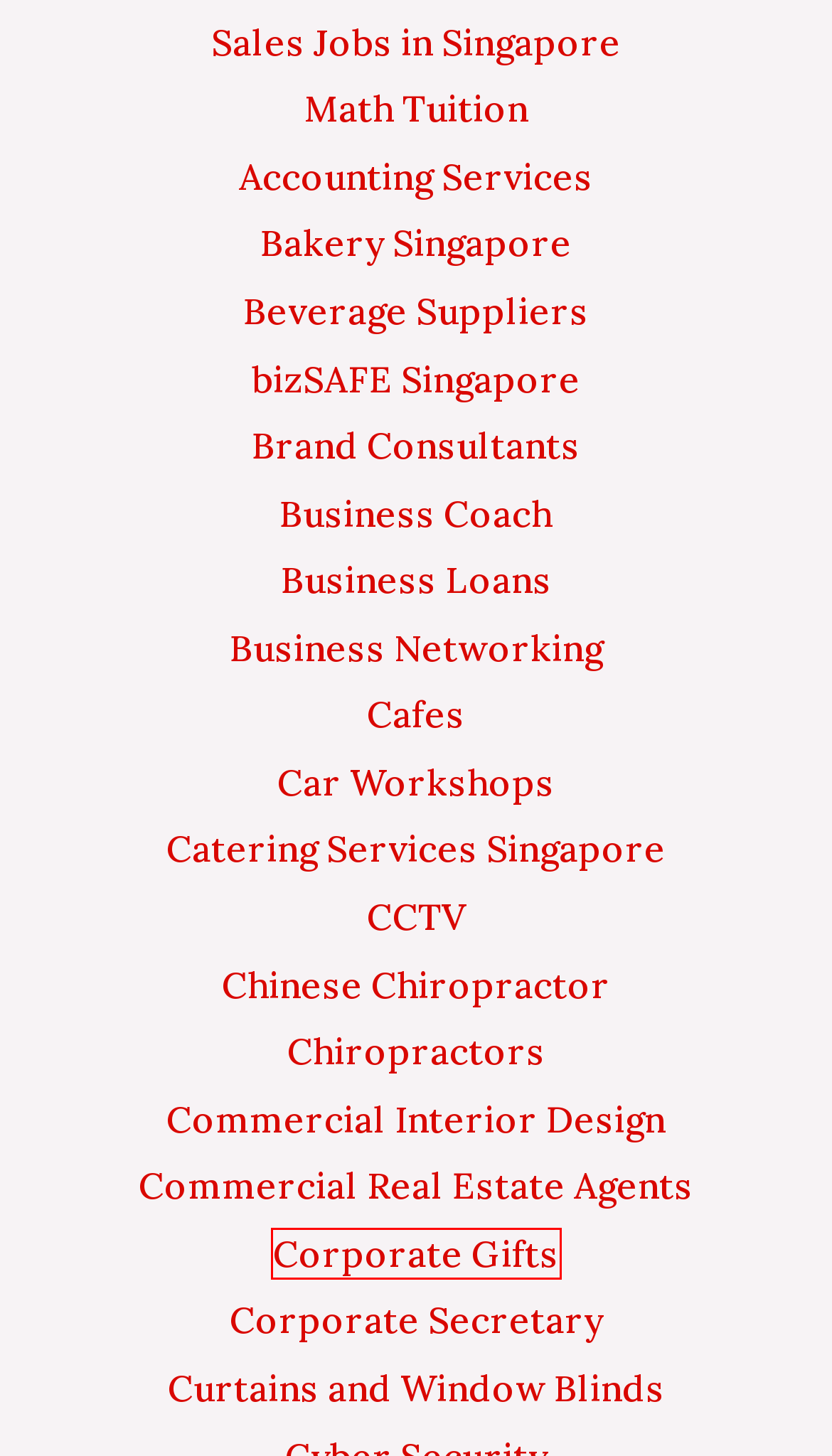Given a webpage screenshot with a red bounding box around a UI element, choose the webpage description that best matches the new webpage after clicking the element within the bounding box. Here are the candidates:
A. Corporate Gifts Archives - Kaizenaire - Singapore's Lifestyle & Online Shopping Website
B. Catering Services Singapore Archives - Kaizenaire - Singapore's Lifestyle & Online Shopping Website
C. Commercial Interior Design Archives - Kaizenaire - Singapore's Lifestyle & Online Shopping Website
D. Accounting Services Archives - Kaizenaire - Singapore's Lifestyle & Online Shopping Website
E. Business Networking Archives - Kaizenaire - Singapore's Lifestyle & Online Shopping Website
F. Chinese Chiropractor Archives - Kaizenaire - Singapore's Lifestyle & Online Shopping Website
G. Chiropractors Archives - Kaizenaire - Singapore's Lifestyle & Online Shopping Website
H. Cafes Archives - Kaizenaire - Singapore's Lifestyle & Online Shopping Website

A